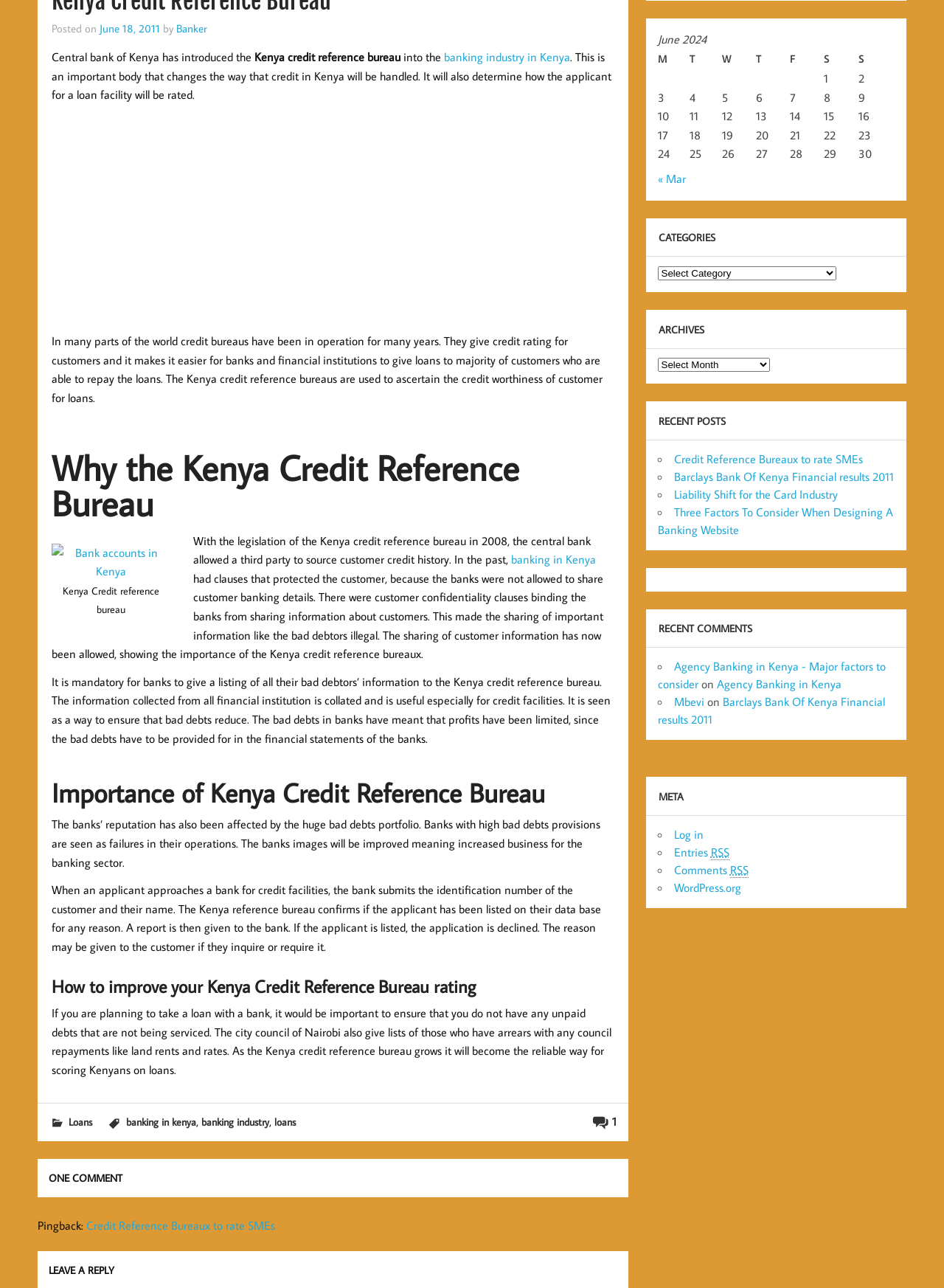Identify the bounding box of the UI component described as: "Log in".

[0.714, 0.642, 0.745, 0.653]